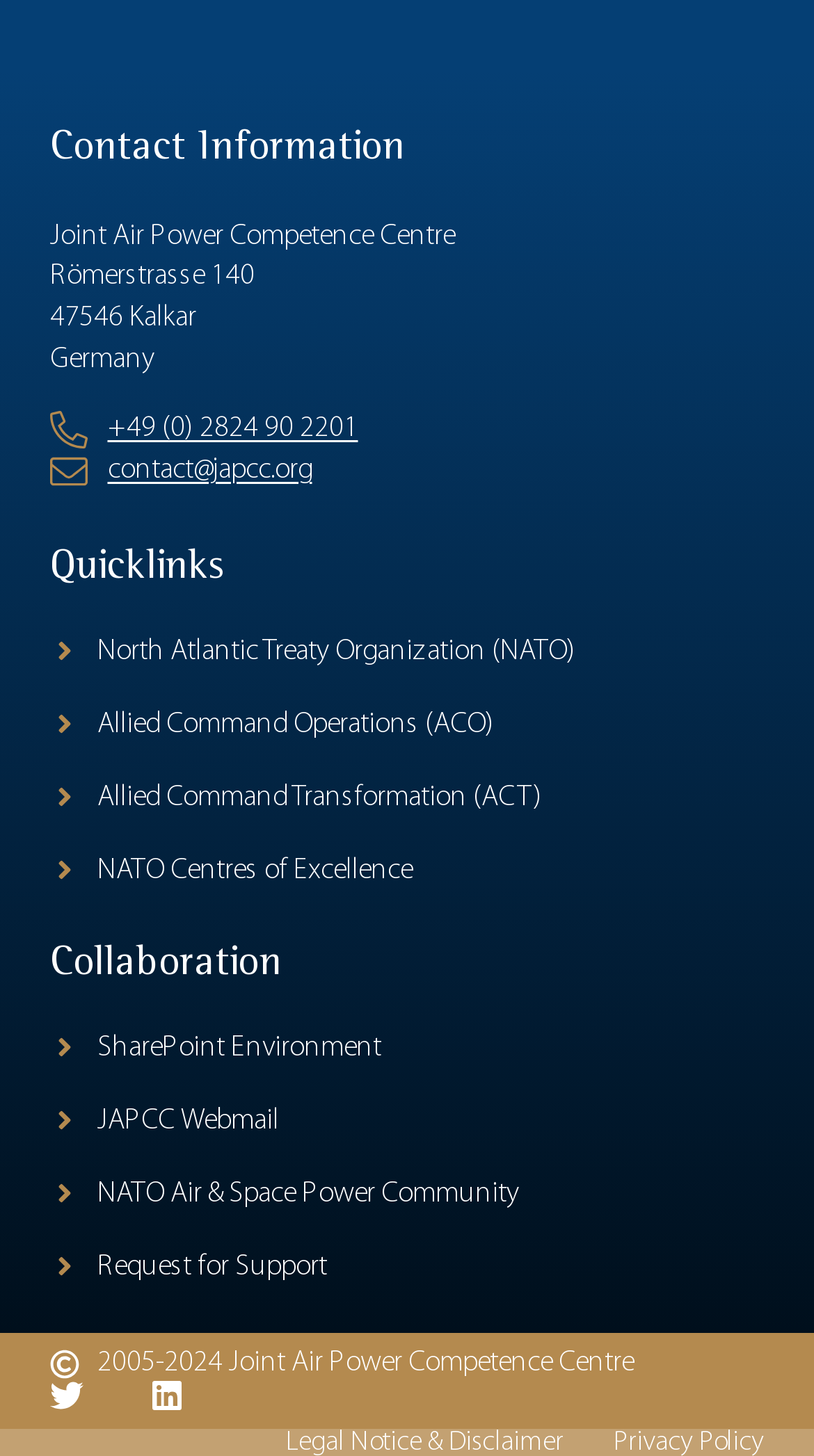What is the address of Joint Air Power Competence Centre?
Using the visual information, reply with a single word or short phrase.

Römerstrasse 140, 47546 Kalkar, Germany